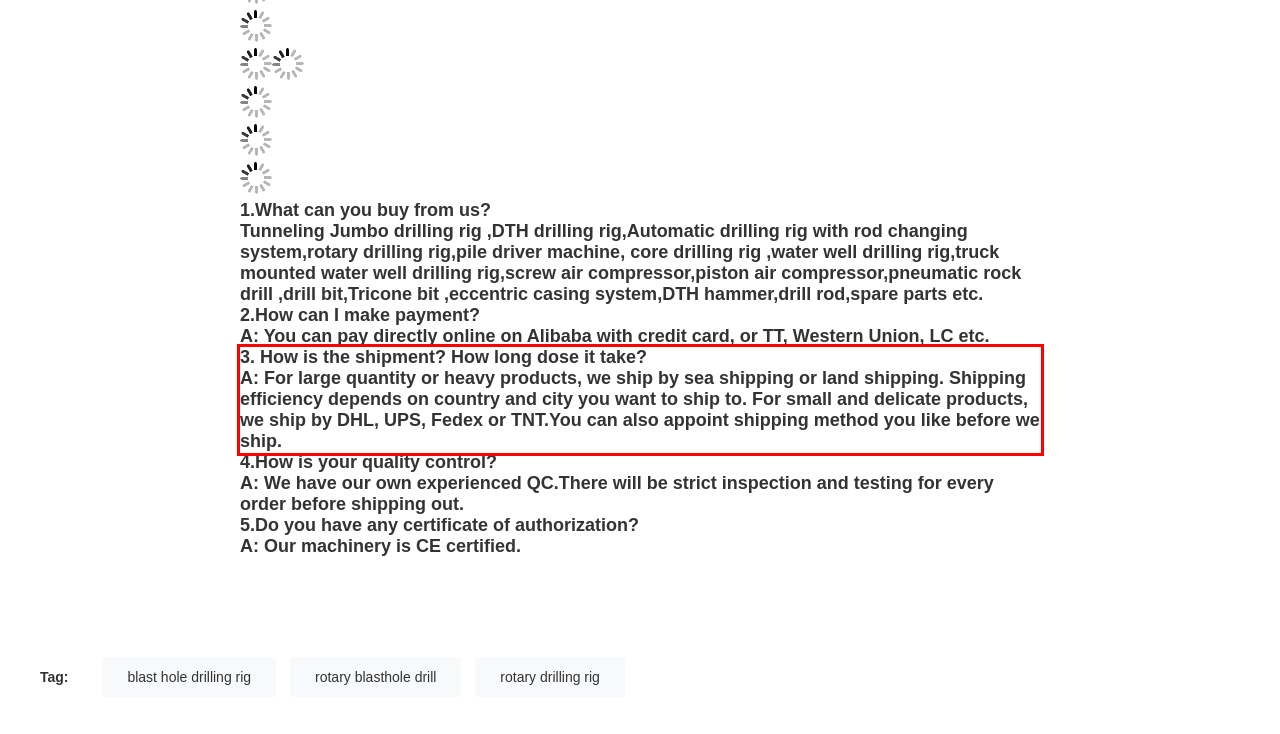Using OCR, extract the text content found within the red bounding box in the given webpage screenshot.

3. How is the shipment? How long dose it take? A: For large quantity or heavy products, we ship by sea shipping or land shipping. Shipping efficiency depends on country and city you want to ship to. For small and delicate products, we ship by DHL, UPS, Fedex or TNT.You can also appoint shipping method you like before we ship.